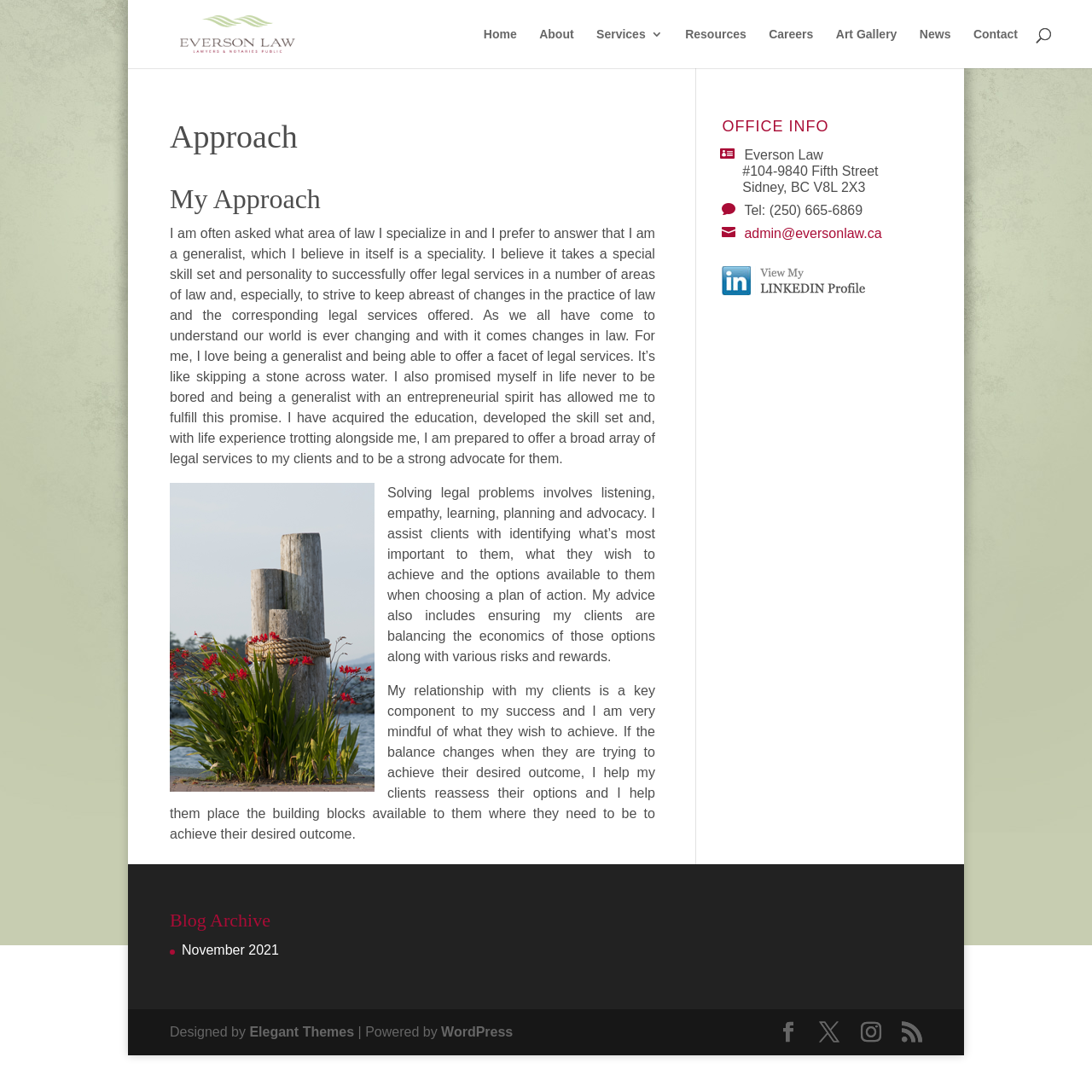Extract the bounding box for the UI element that matches this description: "title="View my Linkedin Profile"".

[0.661, 0.26, 0.798, 0.274]